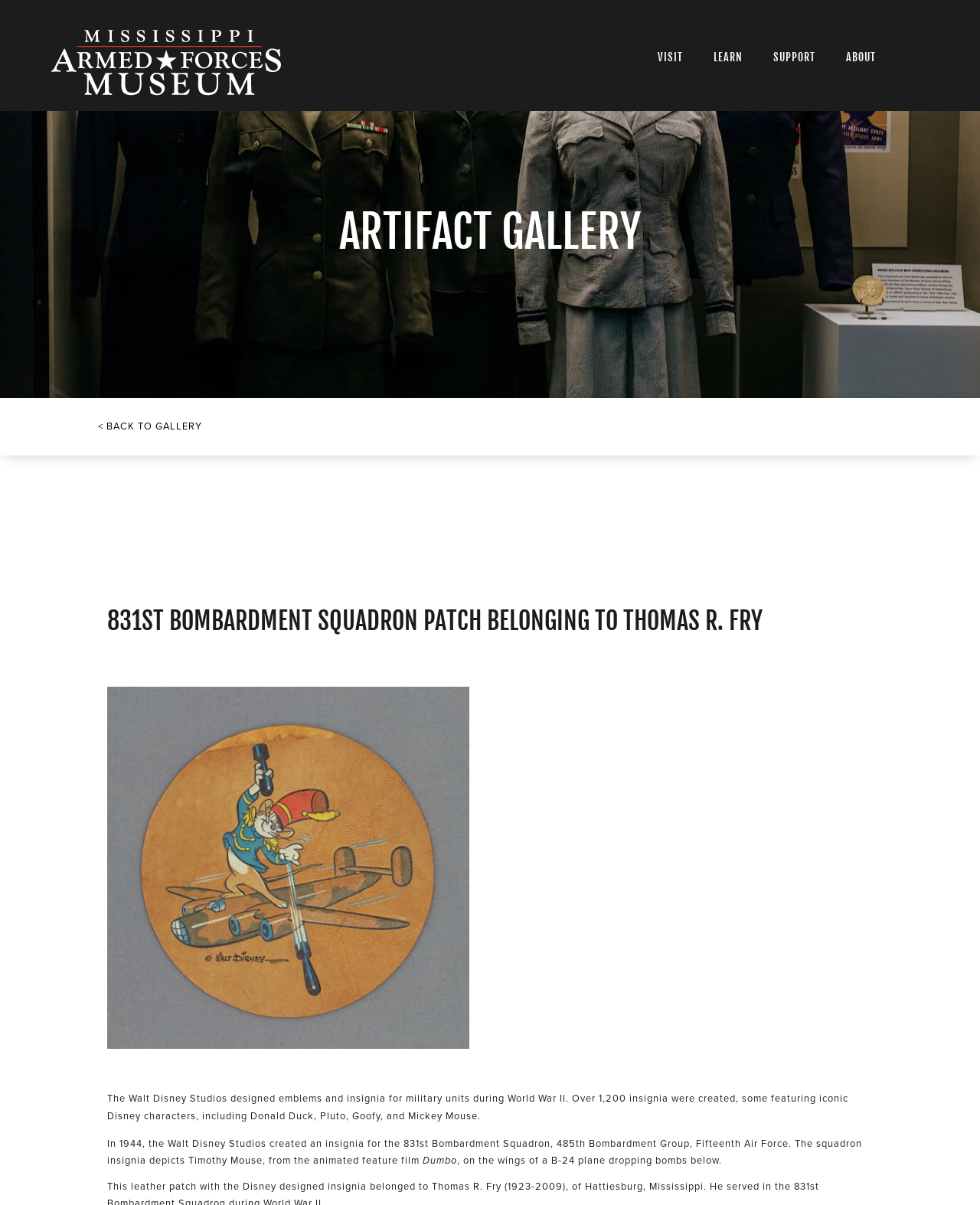What is the name of the squadron patch?
Respond to the question with a single word or phrase according to the image.

831st Bombardment Squadron patch